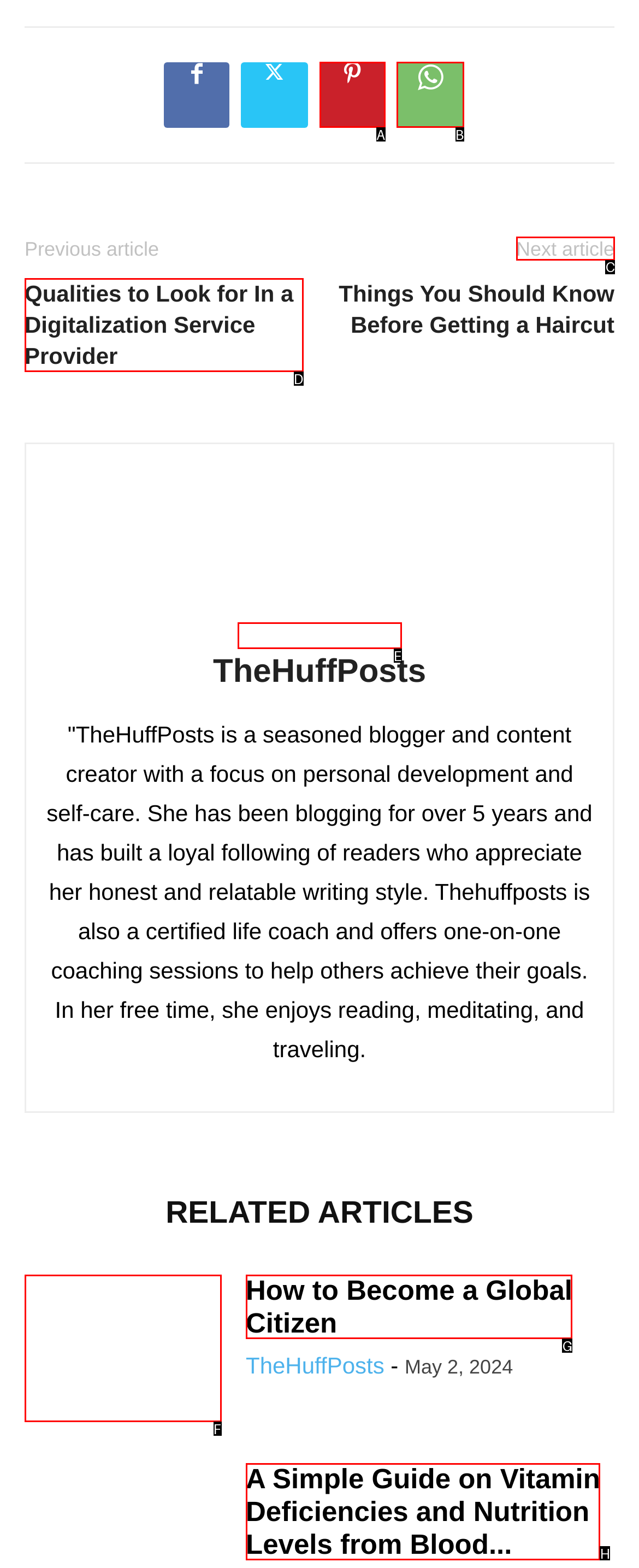Choose the UI element you need to click to carry out the task: View next article.
Respond with the corresponding option's letter.

C